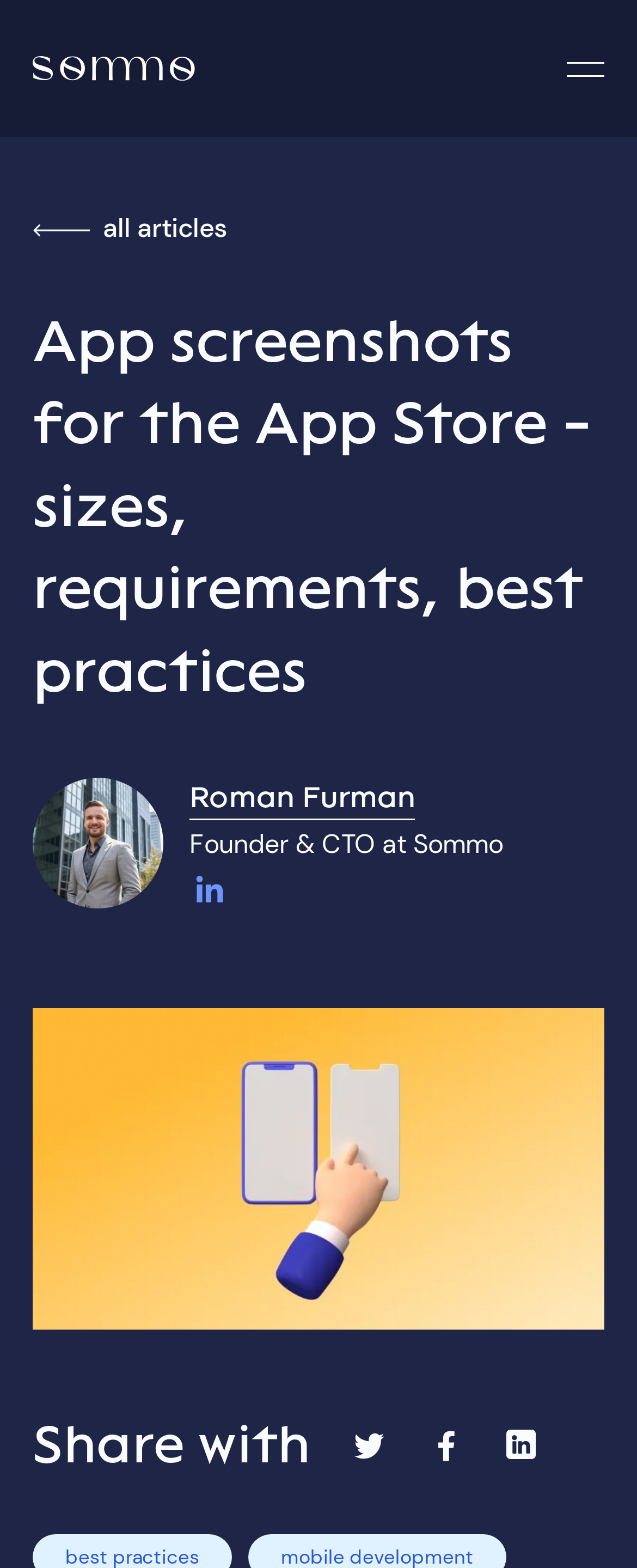Determine the heading of the webpage and extract its text content.

App screenshots for the App Store - sizes, requirements, best practices